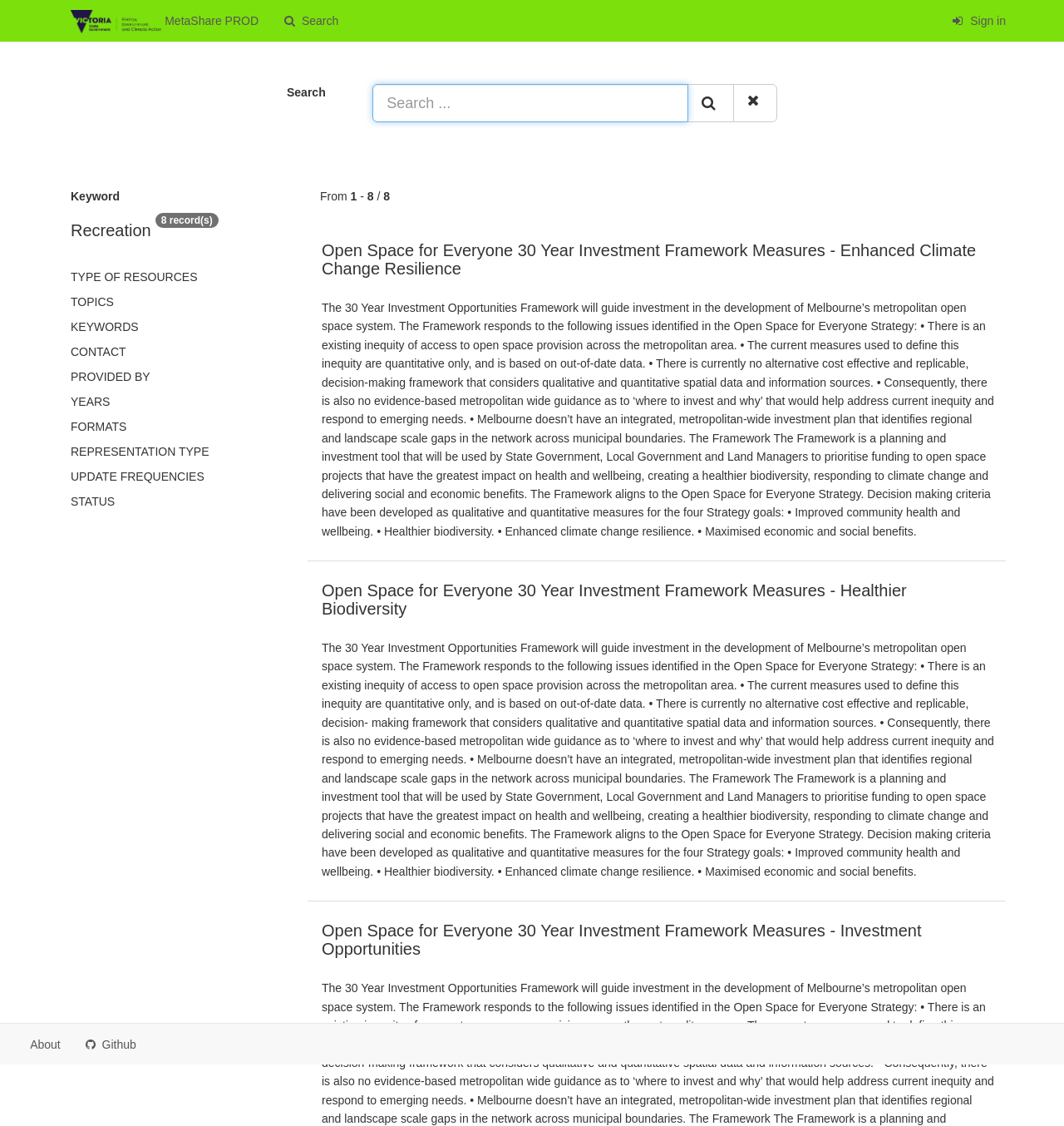Please answer the following query using a single word or phrase: 
How many records are shown?

8